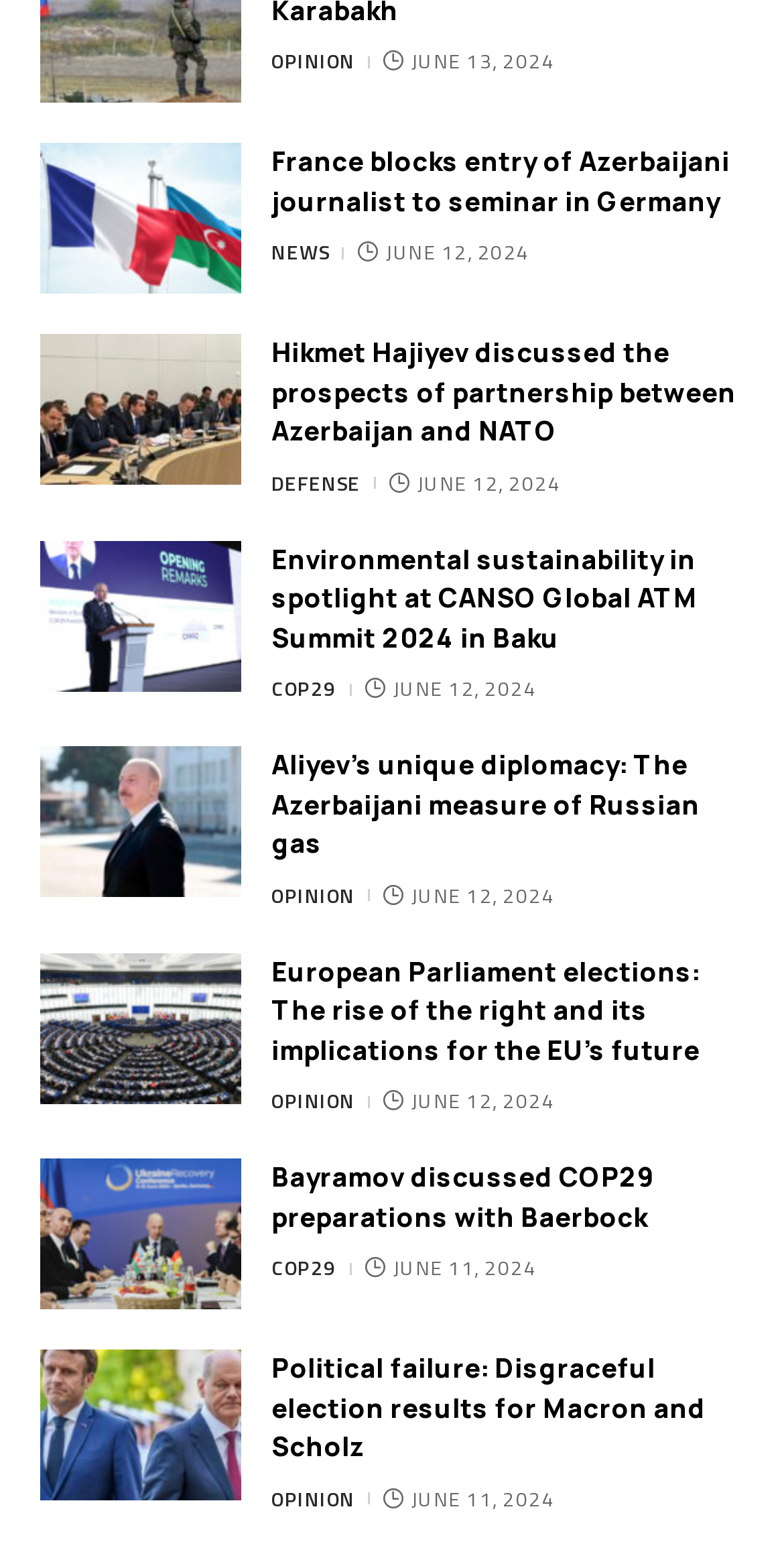Answer the question briefly using a single word or phrase: 
How many news headings are there on the webpage?

9